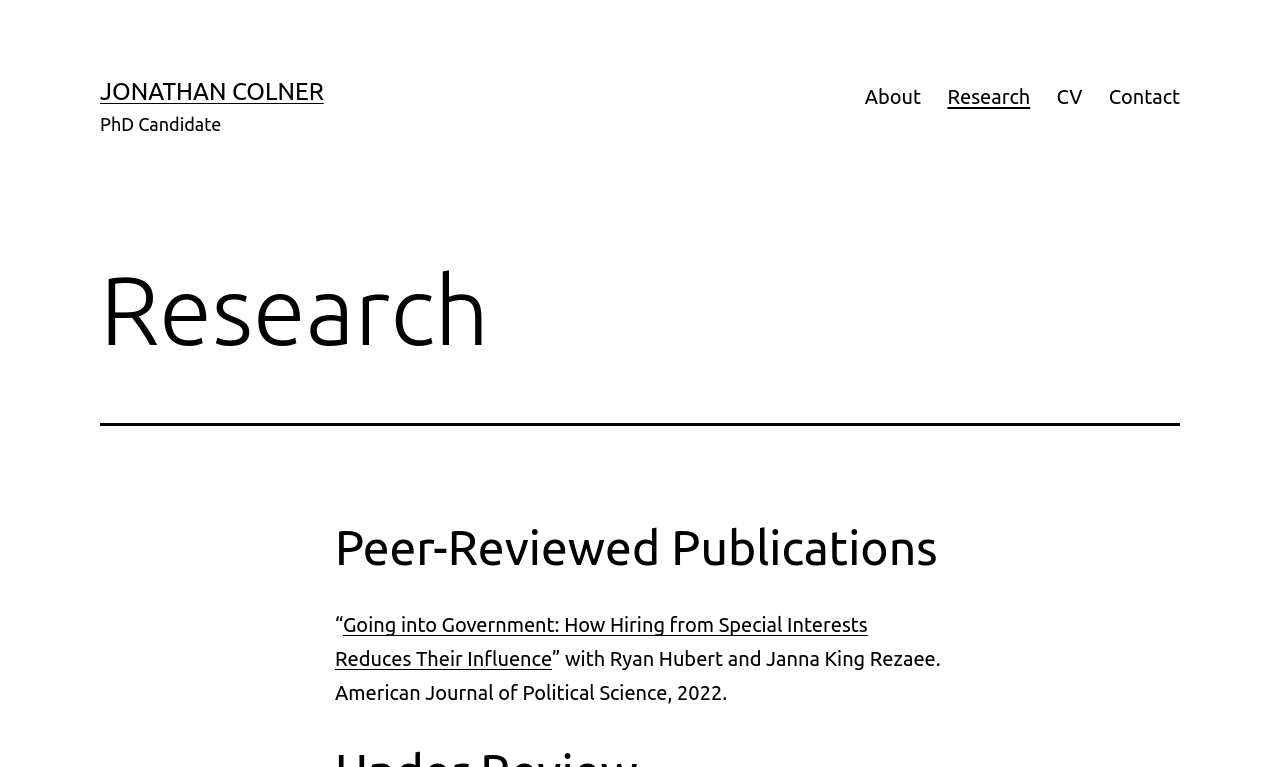What is the title of the research publication?
Carefully examine the image and provide a detailed answer to the question.

The title of the research publication can be found in a link element, which is a child of the 'Peer-Reviewed Publications' heading element. The title is enclosed in double quotes and is followed by the authors' names and the publication details.